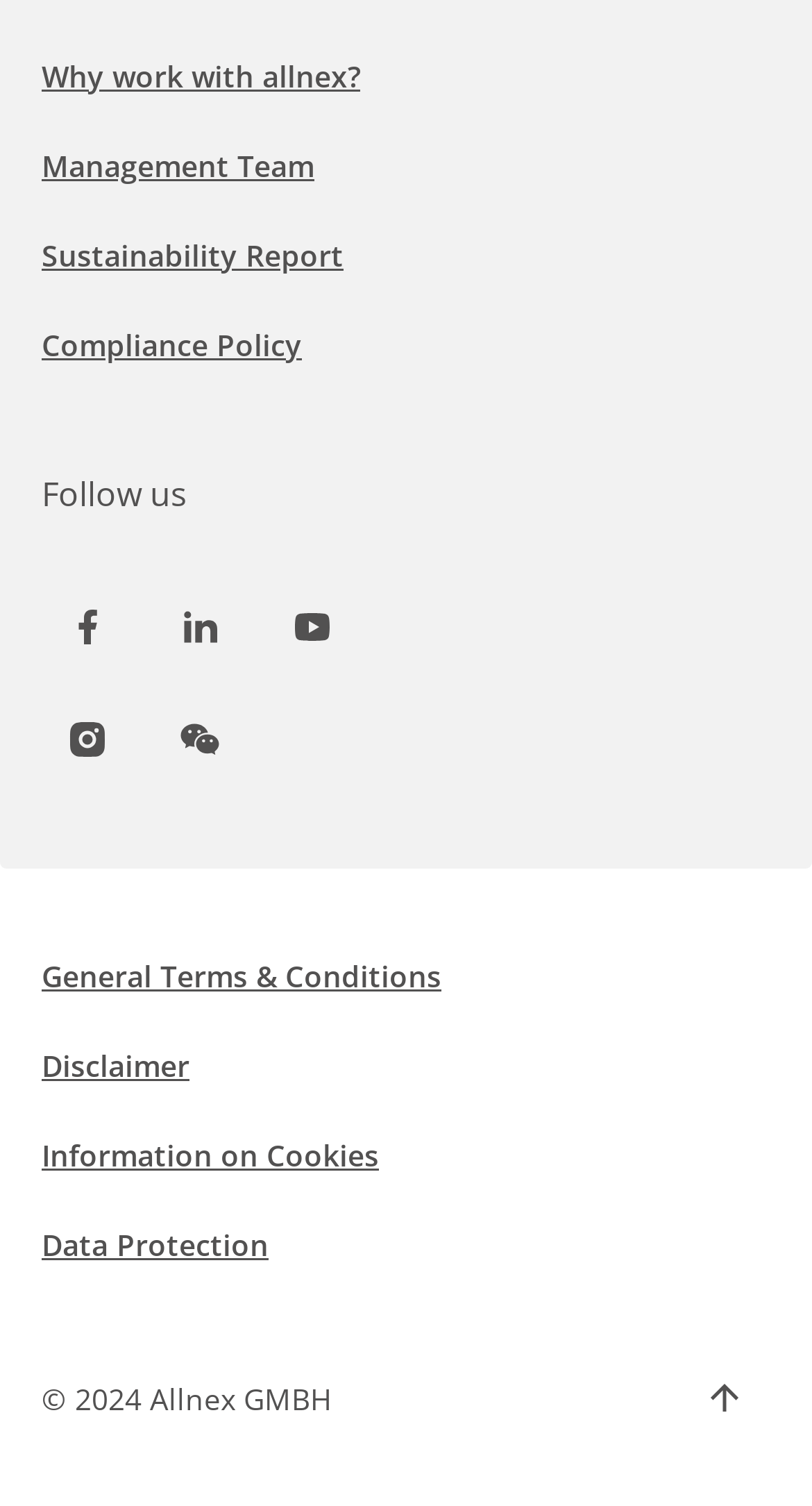Determine the bounding box coordinates for the HTML element described here: "WeChat".

[0.19, 0.461, 0.303, 0.522]